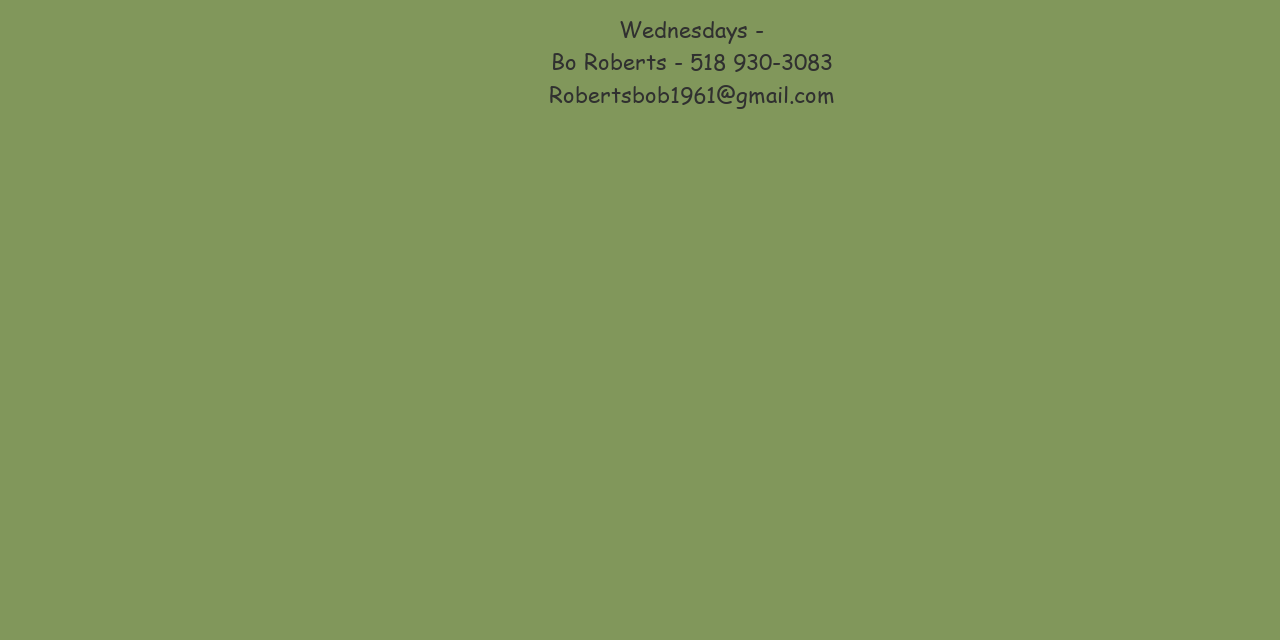Find the coordinates for the bounding box of the element with this description: "Robertsbob1961@gmail.com".

[0.429, 0.124, 0.652, 0.171]